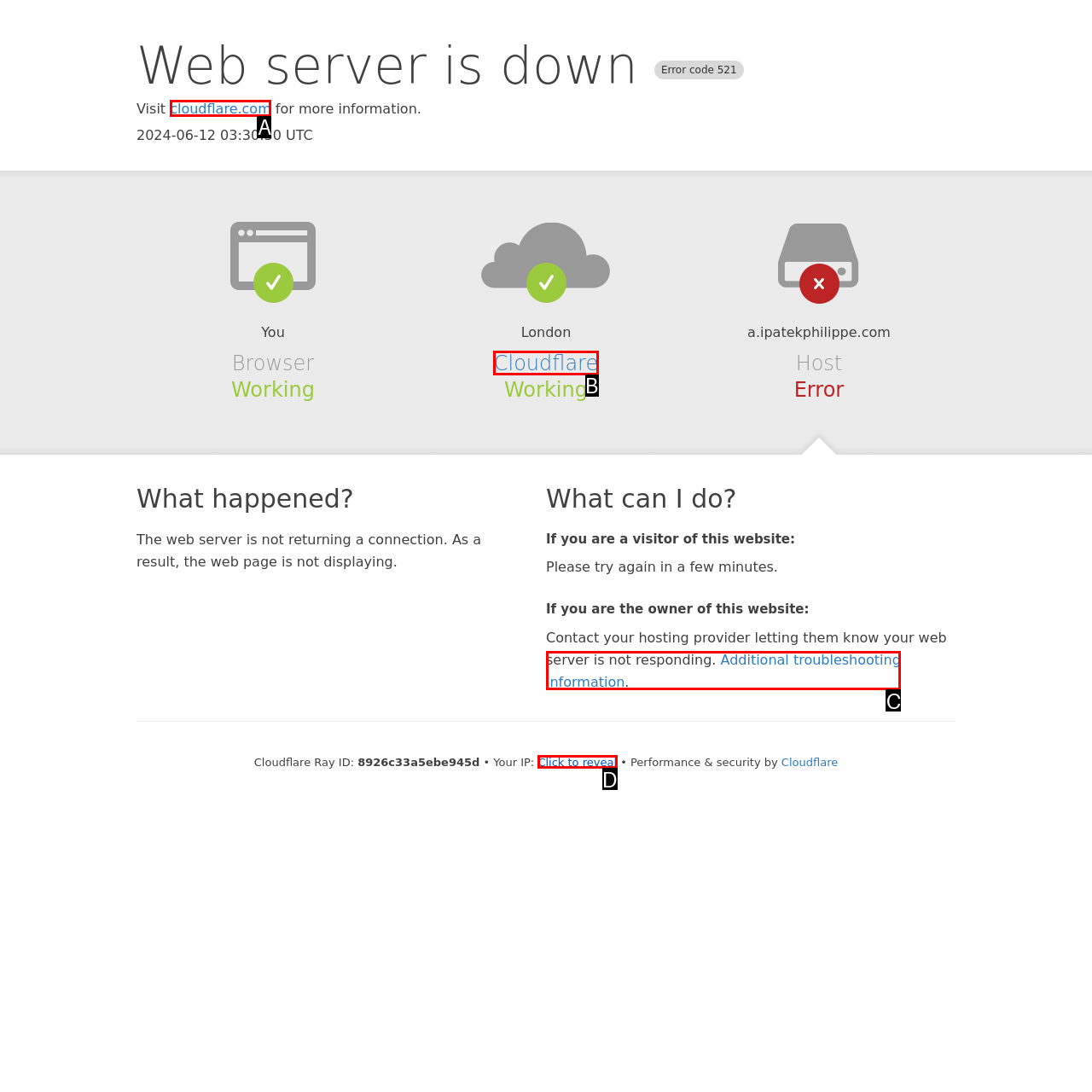From the given options, find the HTML element that fits the description: Click to reveal. Reply with the letter of the chosen element.

D